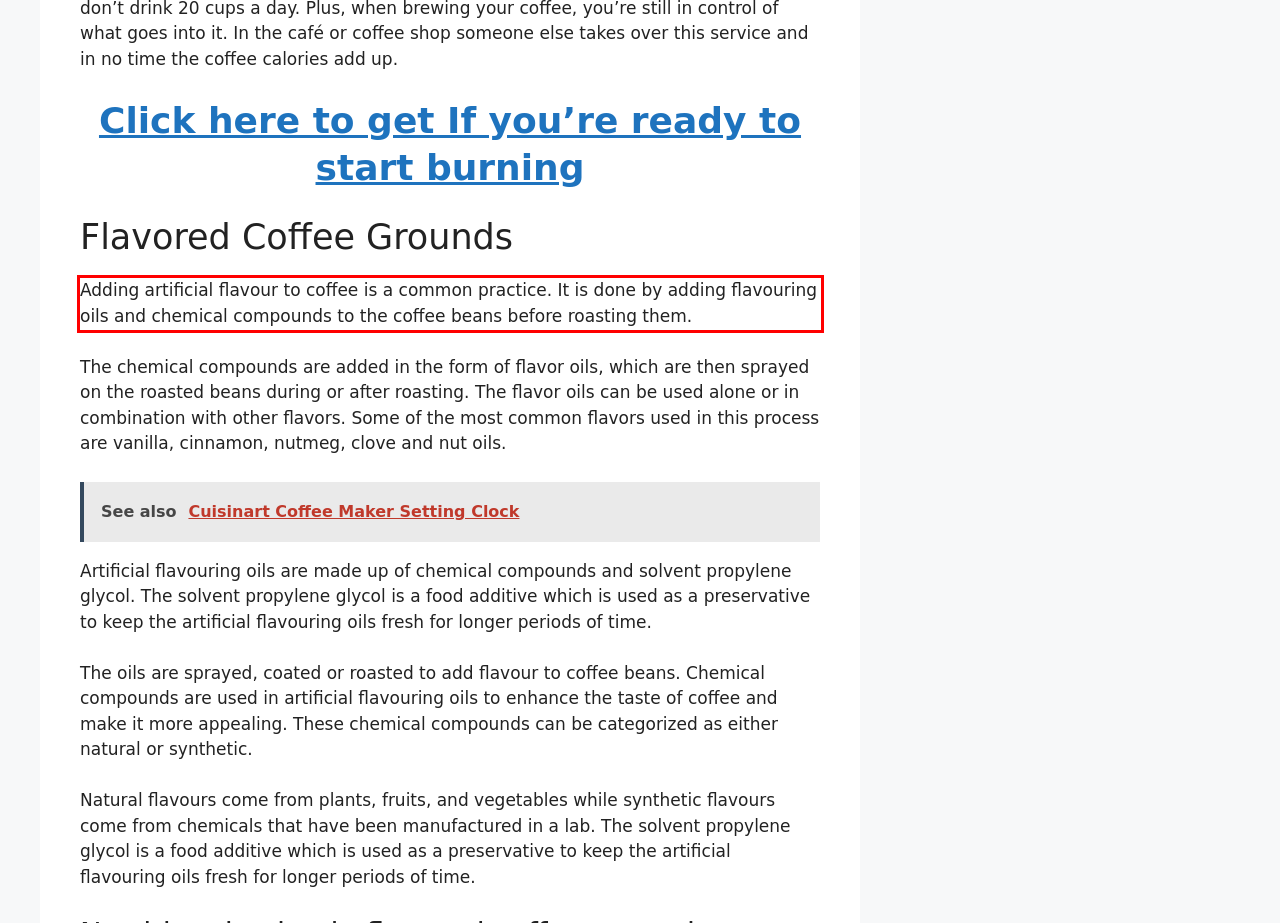Analyze the screenshot of the webpage and extract the text from the UI element that is inside the red bounding box.

Adding artificial flavour to coffee is a common practice. It is done by adding flavouring oils and chemical compounds to the coffee beans before roasting them.